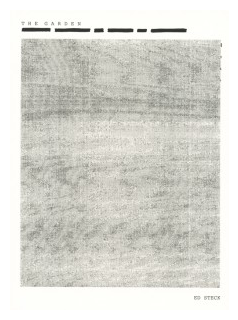Could you please study the image and provide a detailed answer to the question:
Who is the author of the book?

The author's name is positioned in a smaller font below the title, maintaining the clean aesthetic of the overall layout.